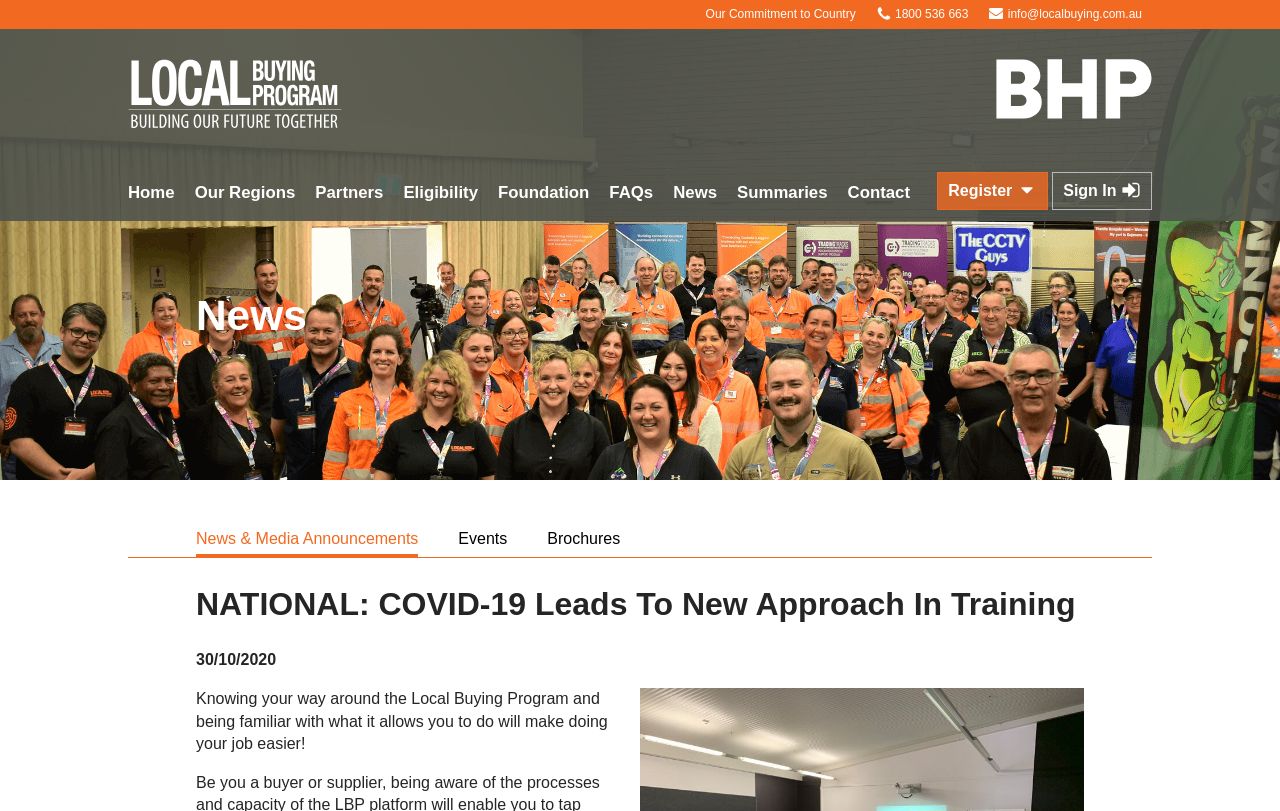Determine the bounding box coordinates of the clickable element to complete this instruction: "Click on the 'Register' button". Provide the coordinates in the format of four float numbers between 0 and 1, [left, top, right, bottom].

[0.732, 0.212, 0.819, 0.259]